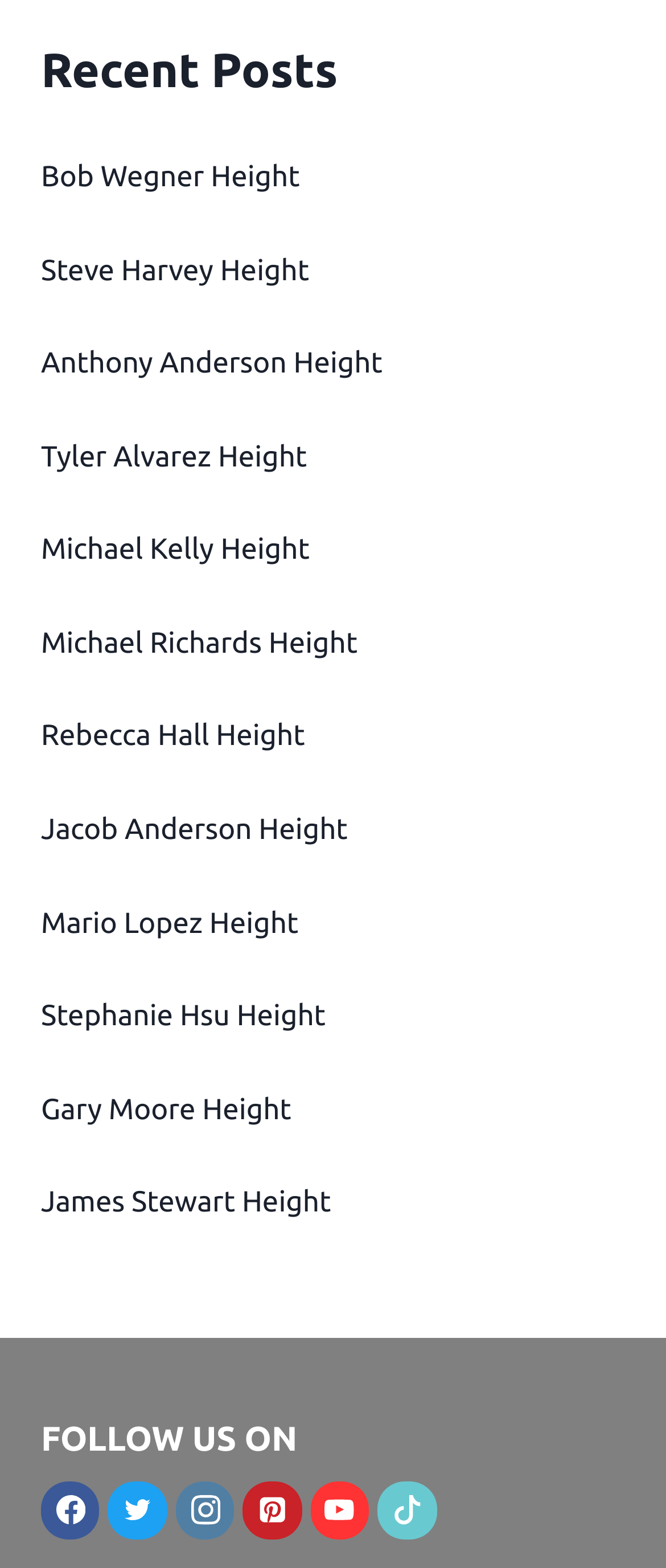Please respond to the question using a single word or phrase:
How many celebrities' heights are listed?

14